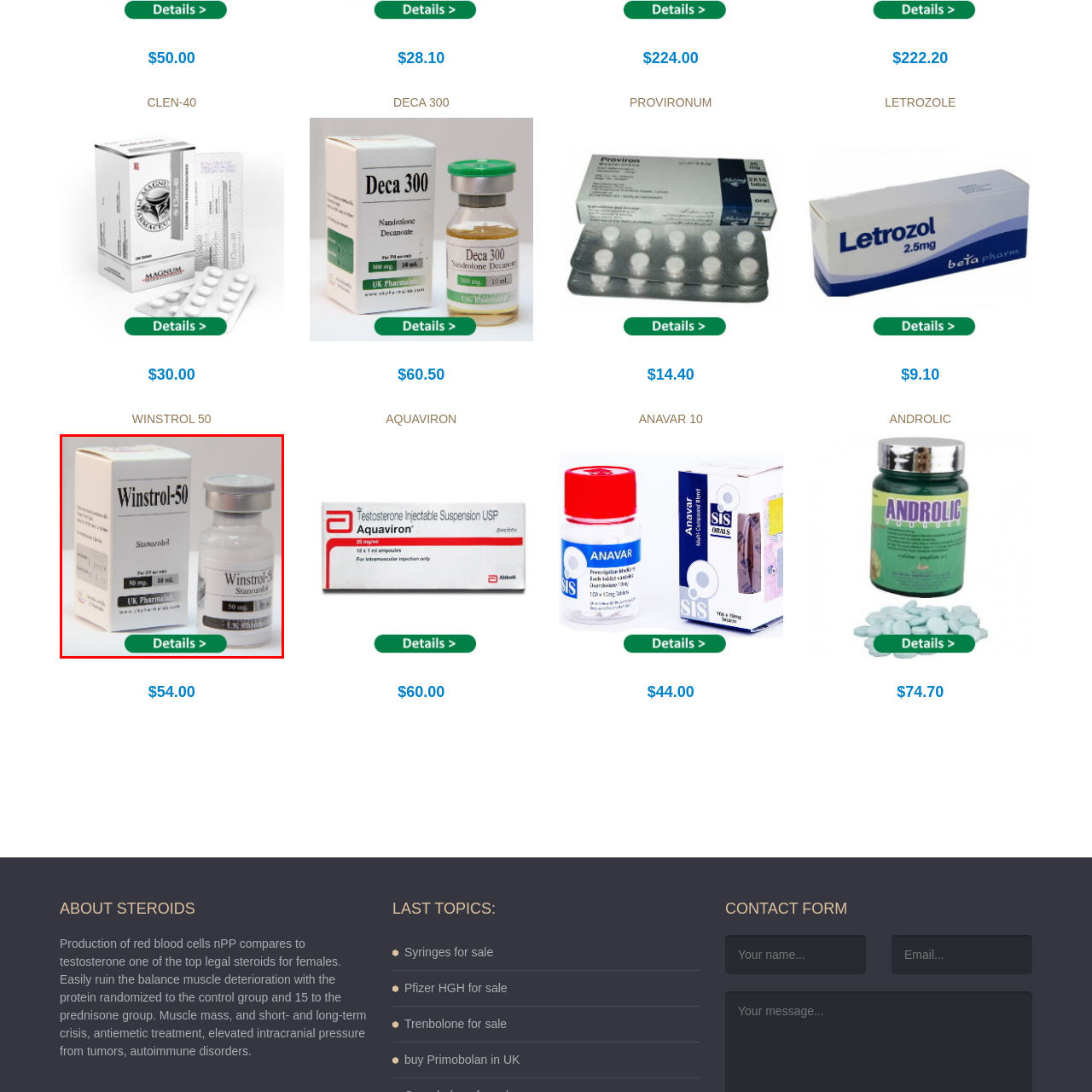Generate a comprehensive caption for the image that is marked by the red border.

The image showcases a vial of Winstrol-50, a popular anabolic steroid containing Stanozolol. The vial is labeled clearly, showing that it contains 50 mg per 10 ml, emphasizing its dosage and formulation. Accompanying the vial is a neatly designed box that promotes the product as "UK Pharmaceuticals." Below the image, there is a green button labeled "Details," inviting viewers to learn more about the product. This image likely serves an informative purpose, perhaps in a catalog or on a website focused on performance-enhancing substances.